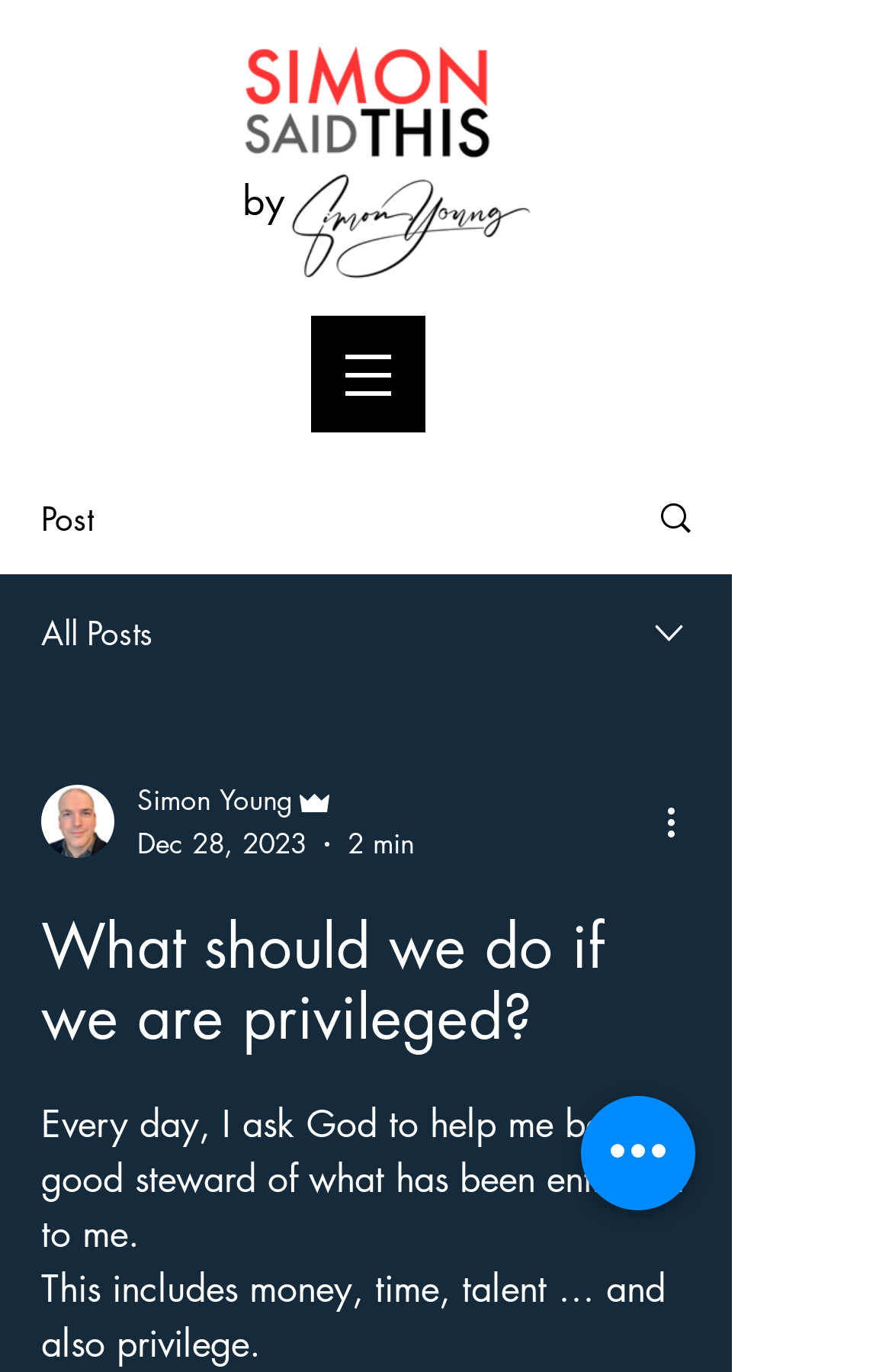Find the bounding box coordinates for the UI element that matches this description: "Where is factory located?".

None